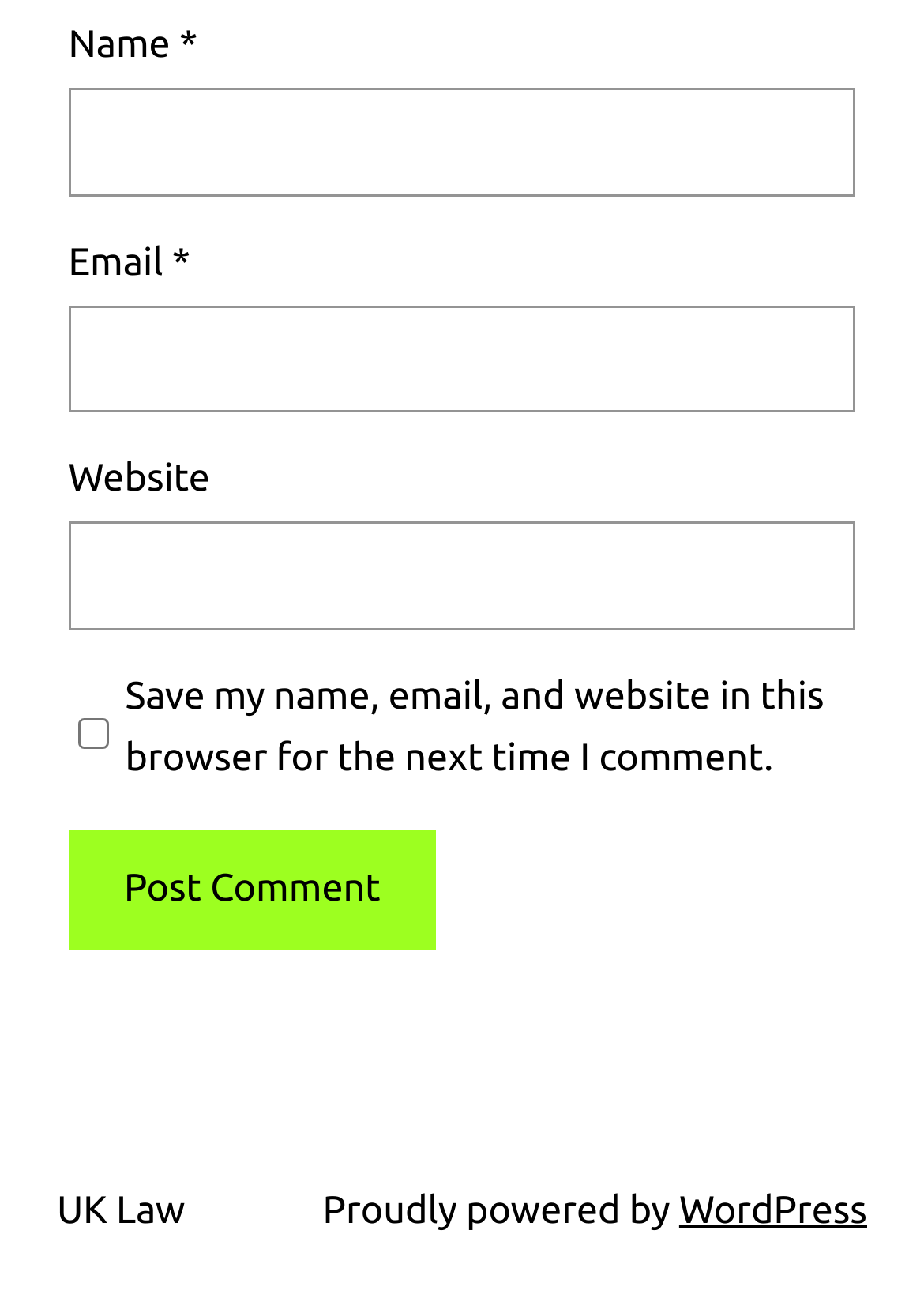How many links are at the bottom of the page?
Give a one-word or short-phrase answer derived from the screenshot.

2